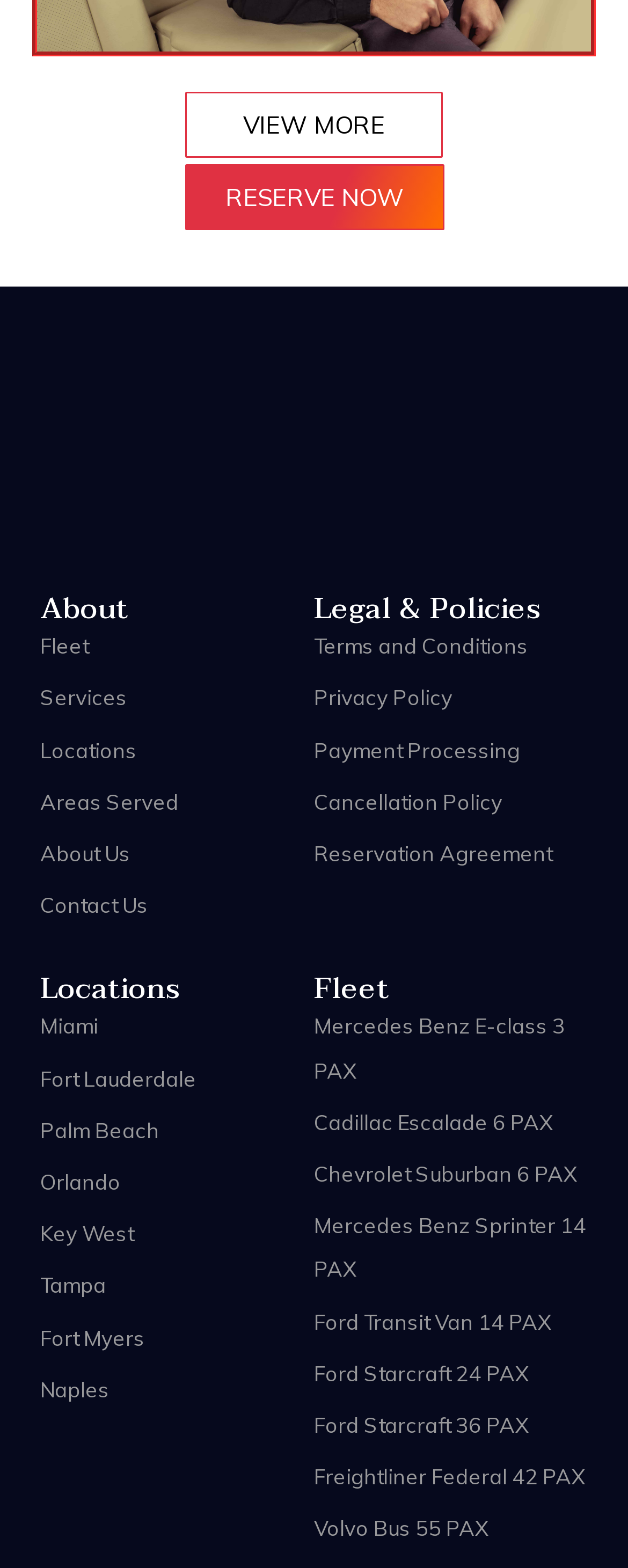Can you specify the bounding box coordinates for the region that should be clicked to fulfill this instruction: "Share on Facebook".

None